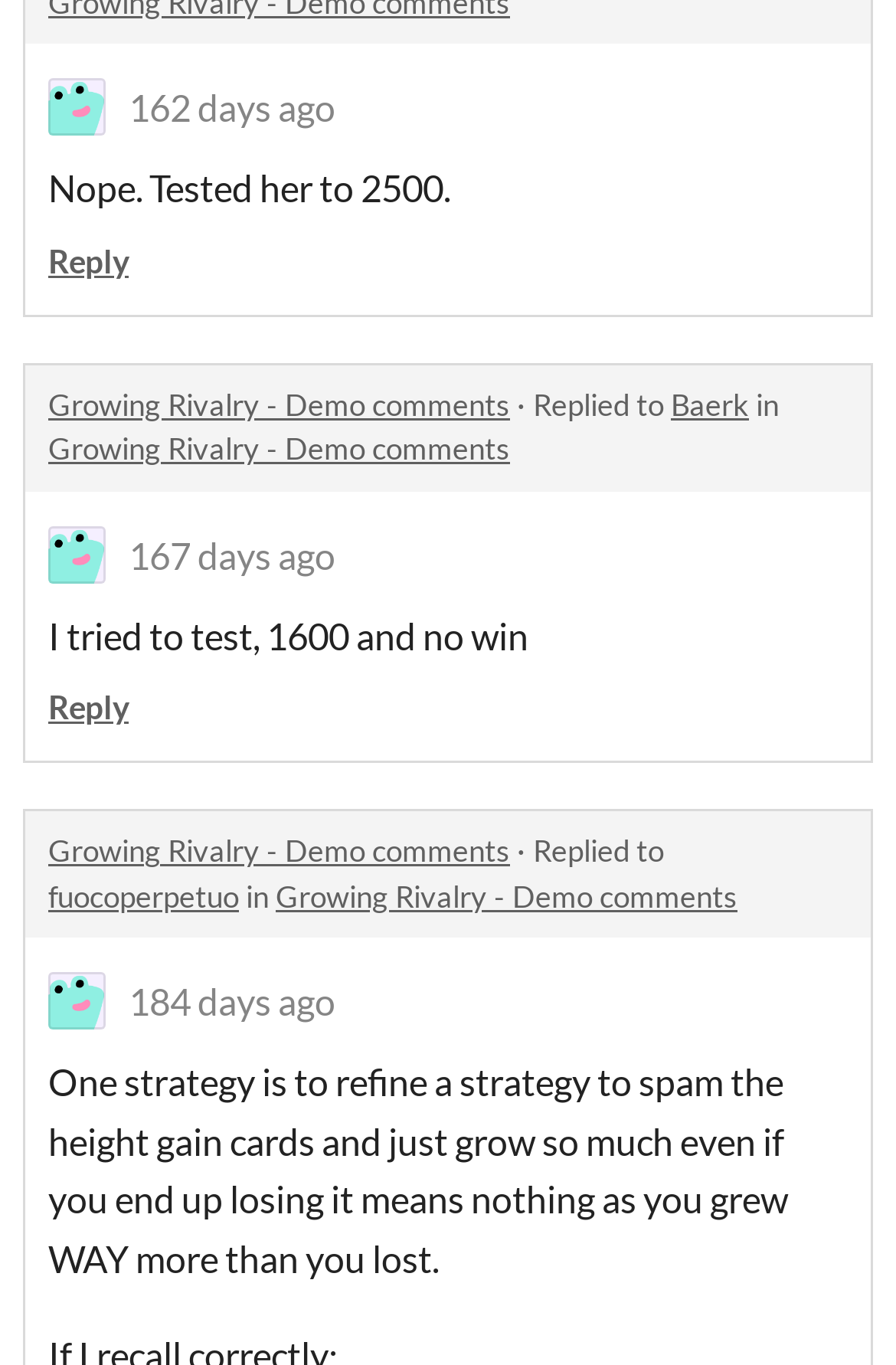Determine the bounding box for the UI element as described: "Beliefs". The coordinates should be represented as four float numbers between 0 and 1, formatted as [left, top, right, bottom].

None